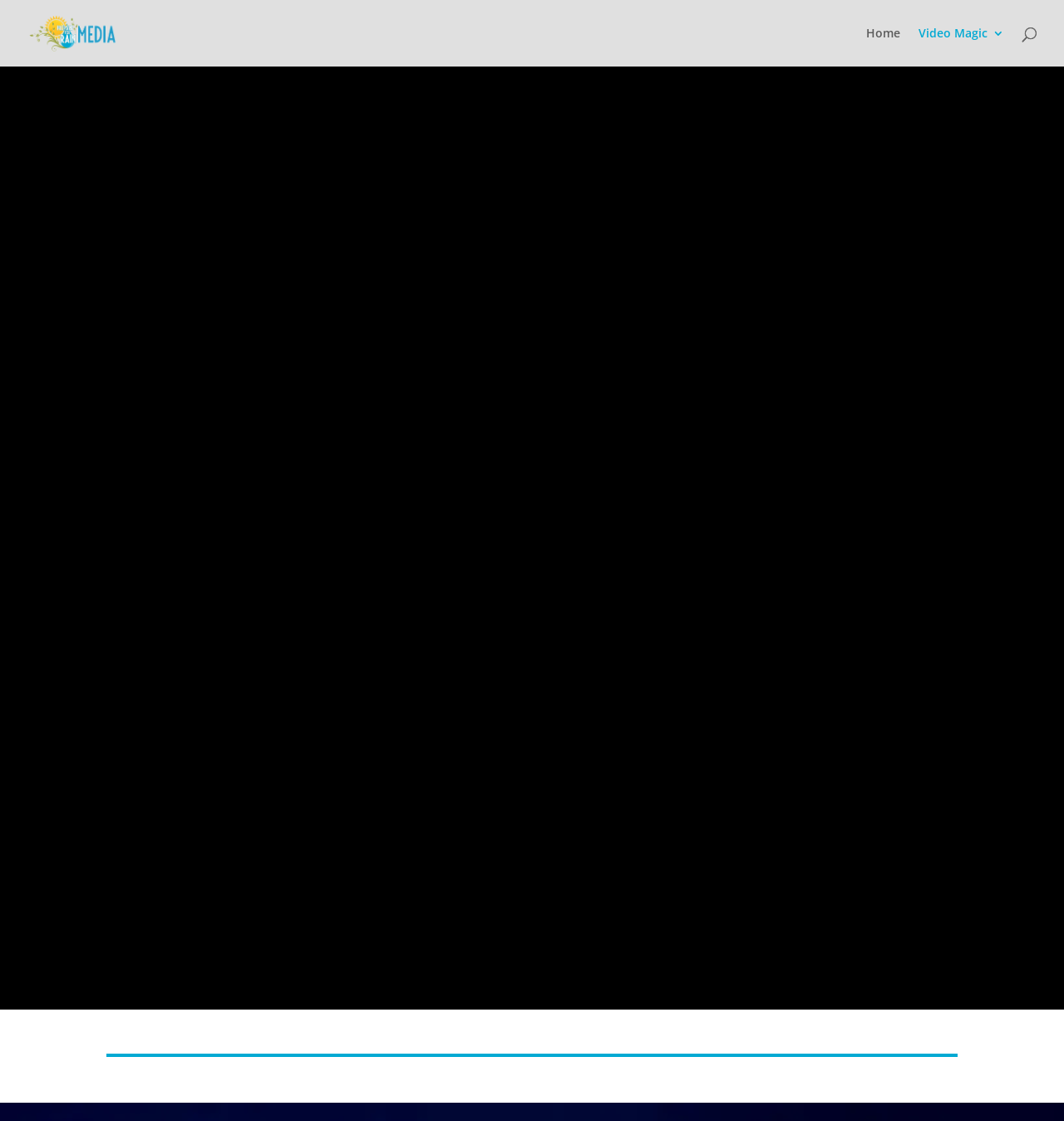Answer the question in one word or a short phrase:
What is the bounding box coordinate of the 'Home' link?

[0.814, 0.024, 0.846, 0.059]